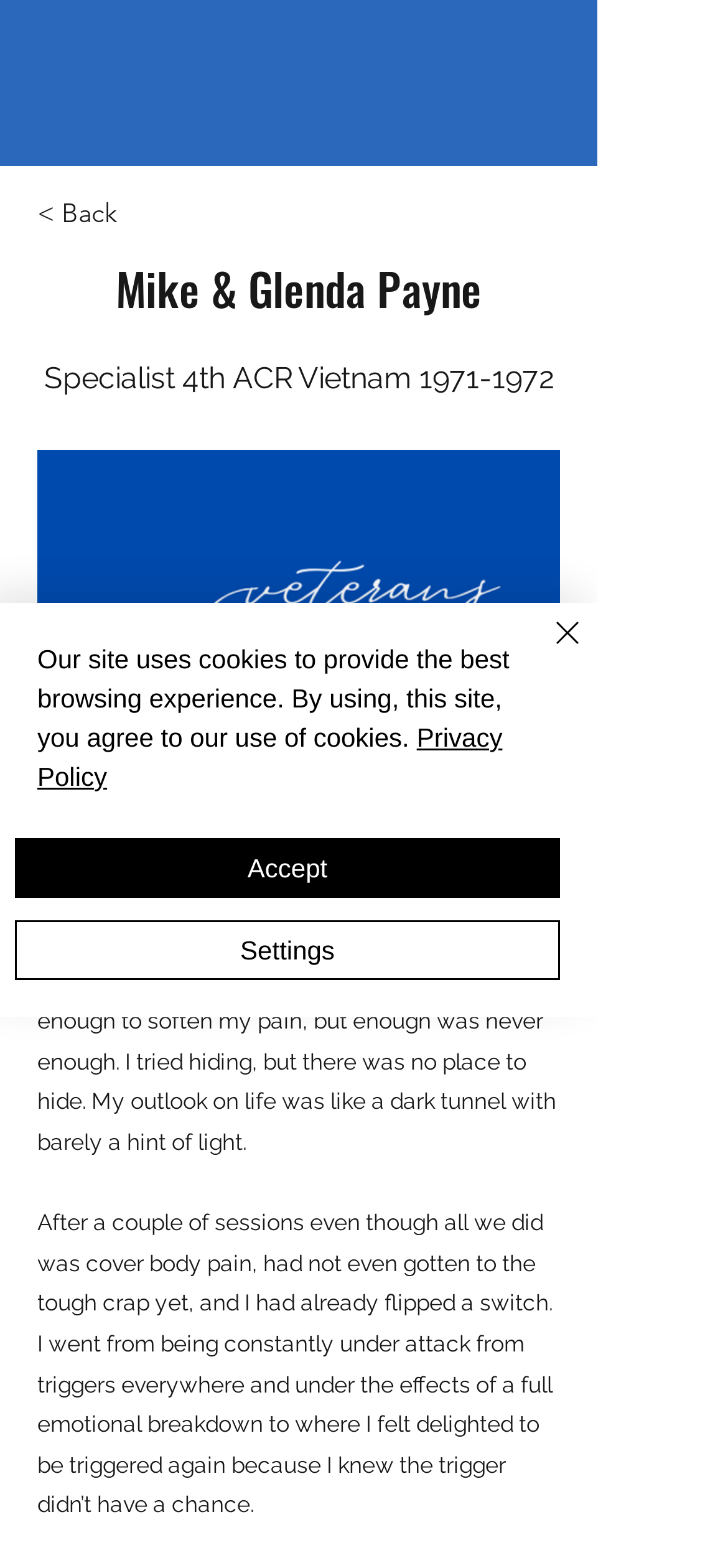Please locate the bounding box coordinates of the element that should be clicked to complete the given instruction: "Click the Veterans Stress Solution Logo".

[0.023, 0.015, 0.585, 0.088]